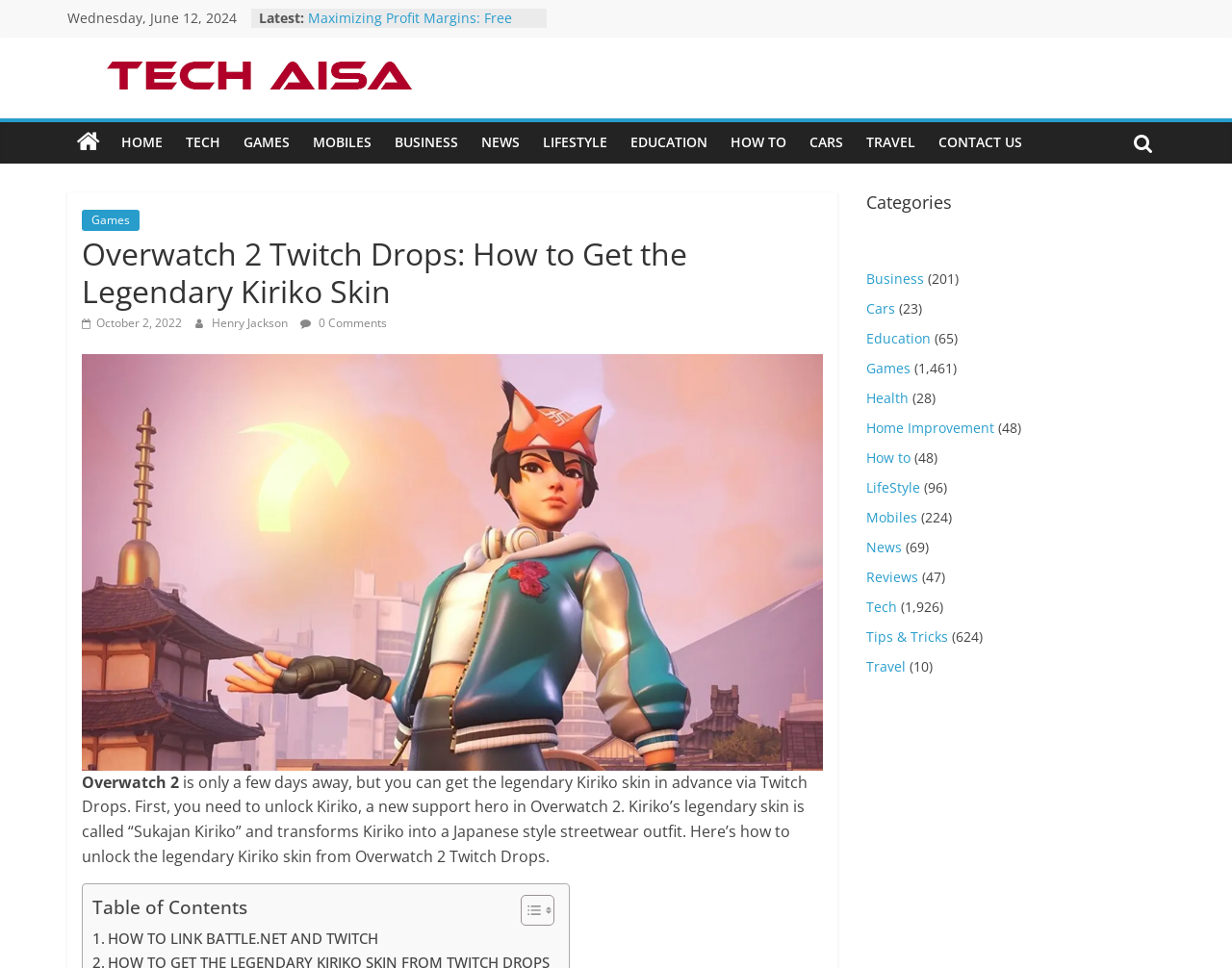Please respond to the question with a concise word or phrase:
How can you get the legendary Kiriko skin in advance?

via Twitch Drops